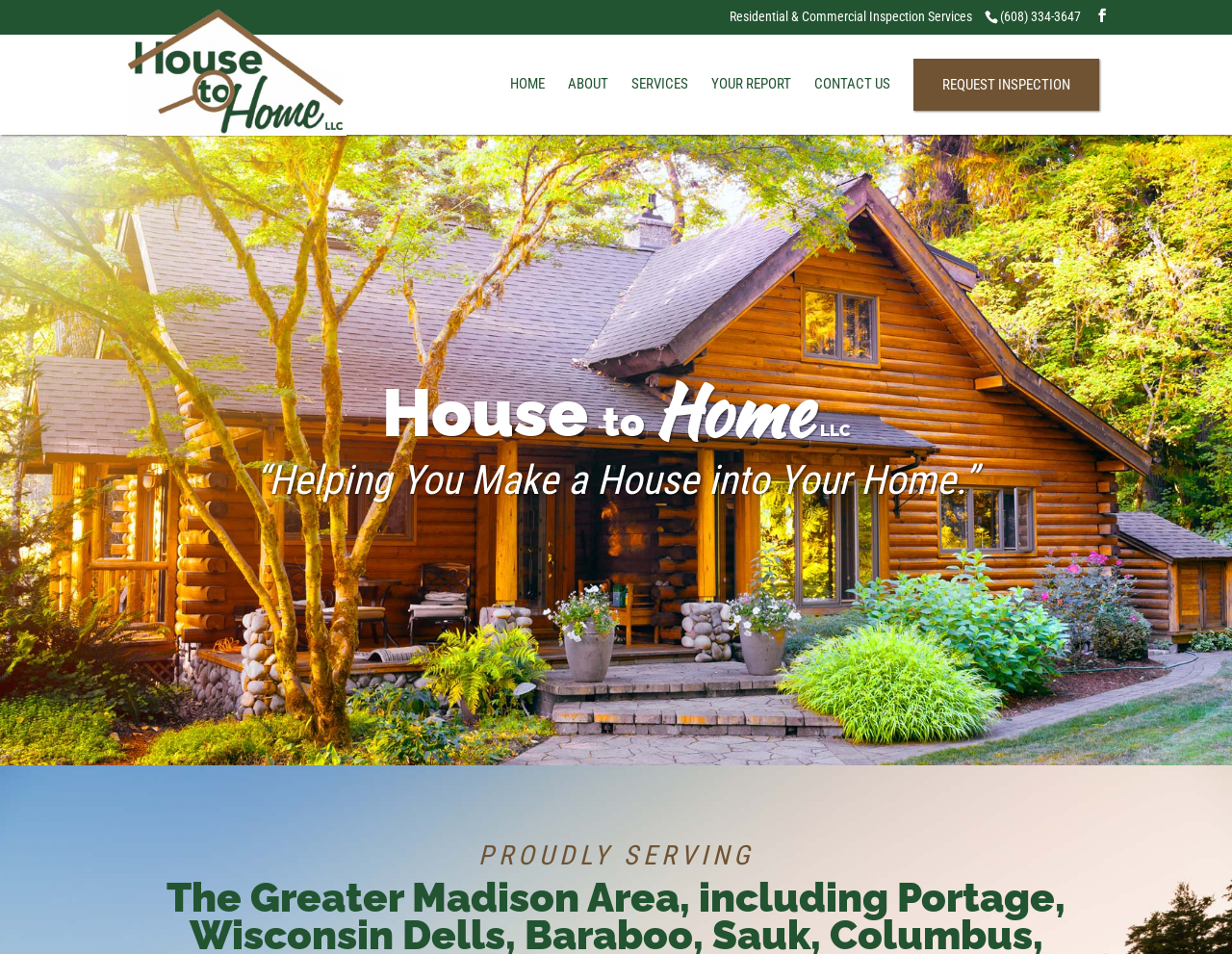Find the primary header on the webpage and provide its text.

House to Home LLC